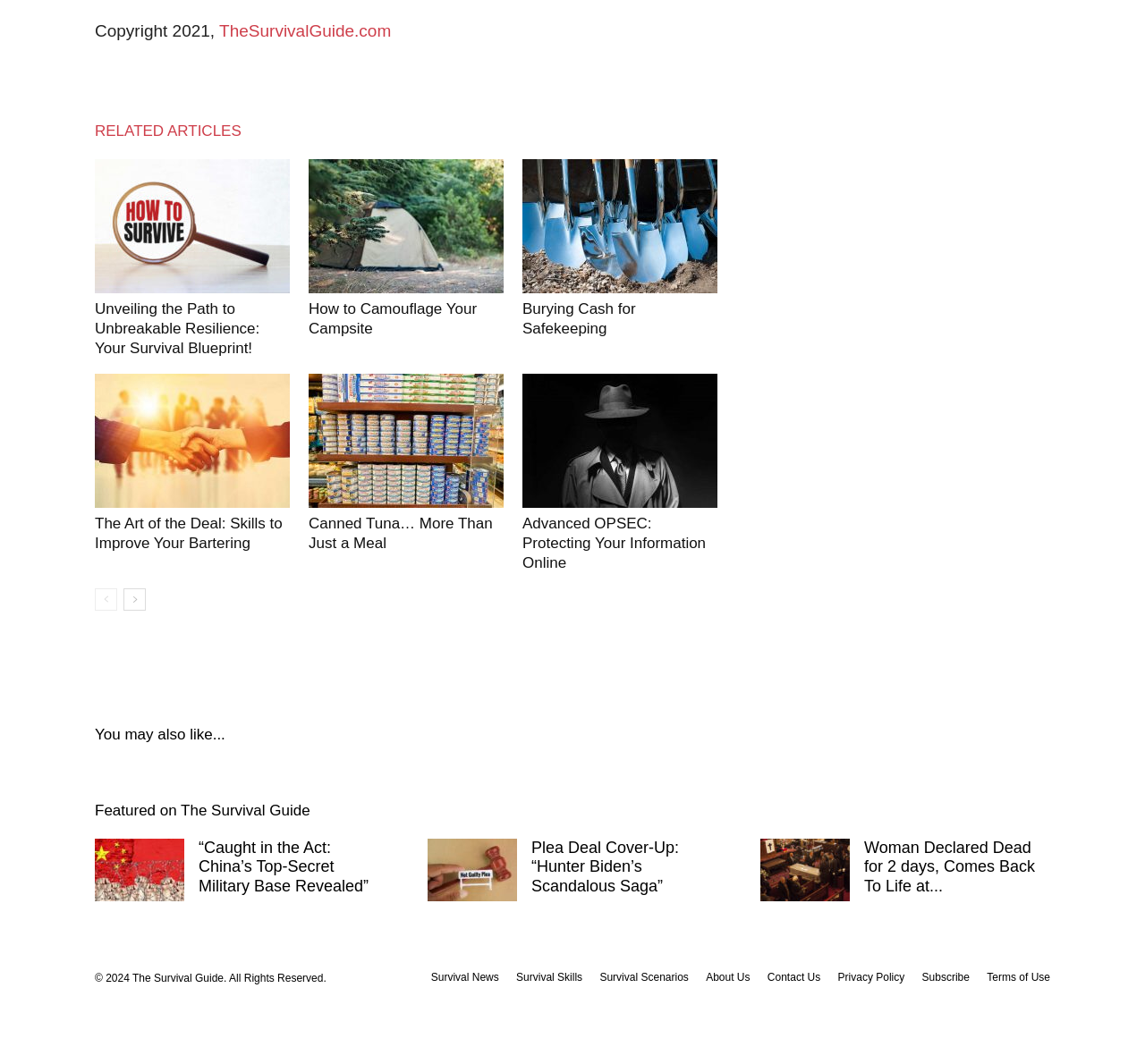Respond to the following query with just one word or a short phrase: 
What is the last link in the 'Survival Guide' section?

Terms of Use